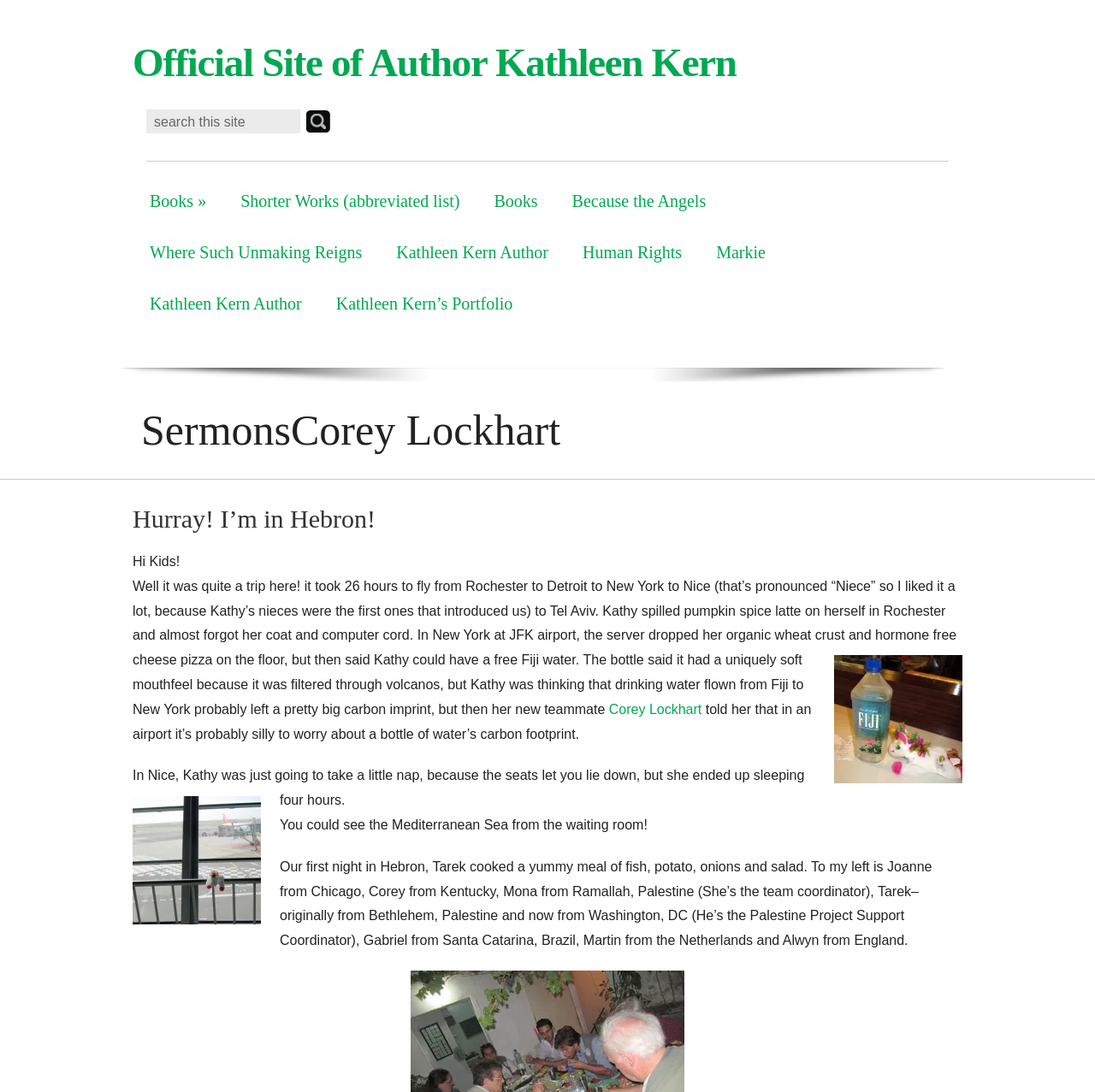What is the location of the waiting room? Observe the screenshot and provide a one-word or short phrase answer.

Near the Mediterranean Sea